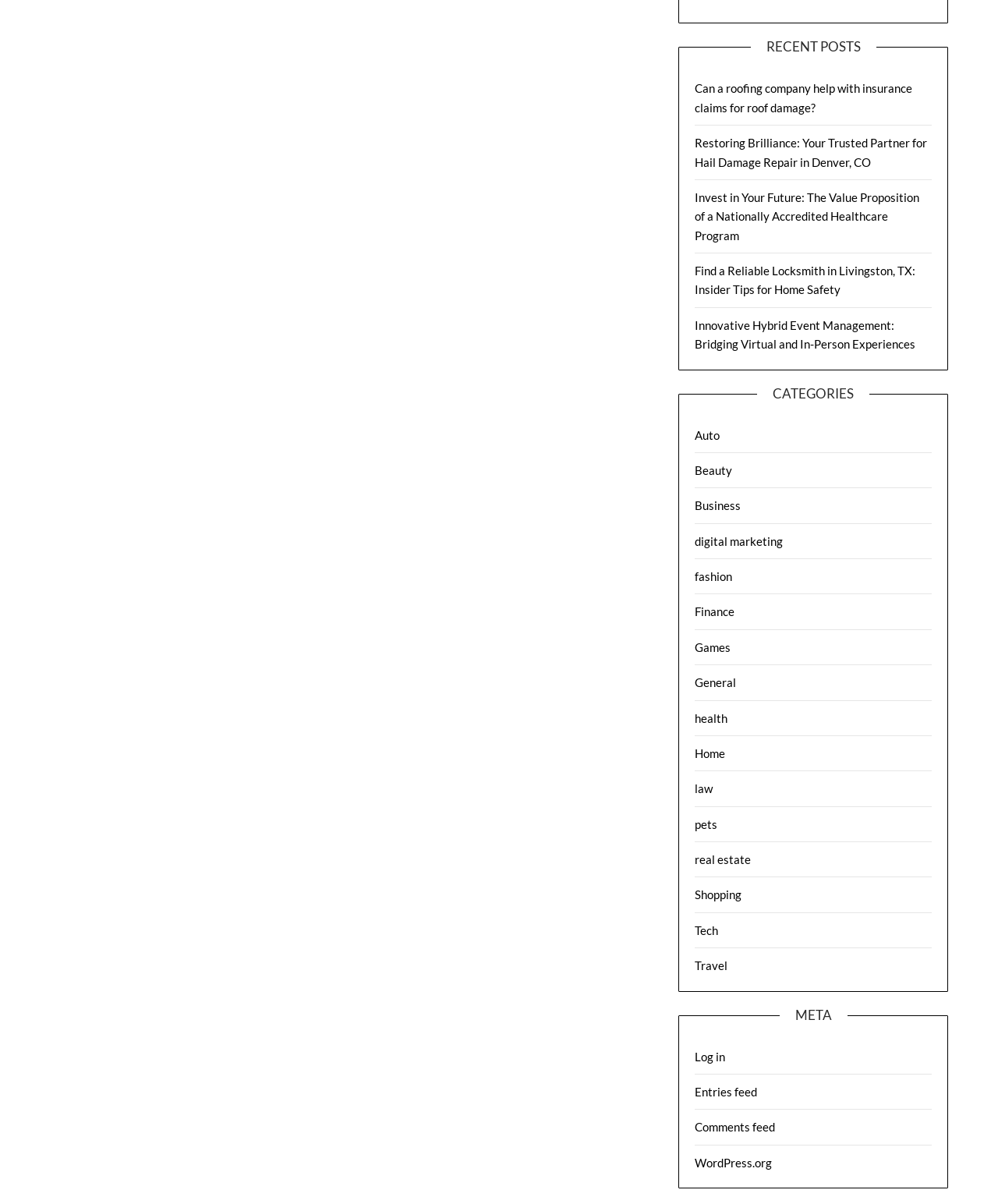Provide the bounding box coordinates of the section that needs to be clicked to accomplish the following instruction: "View recent posts."

[0.752, 0.032, 0.878, 0.046]